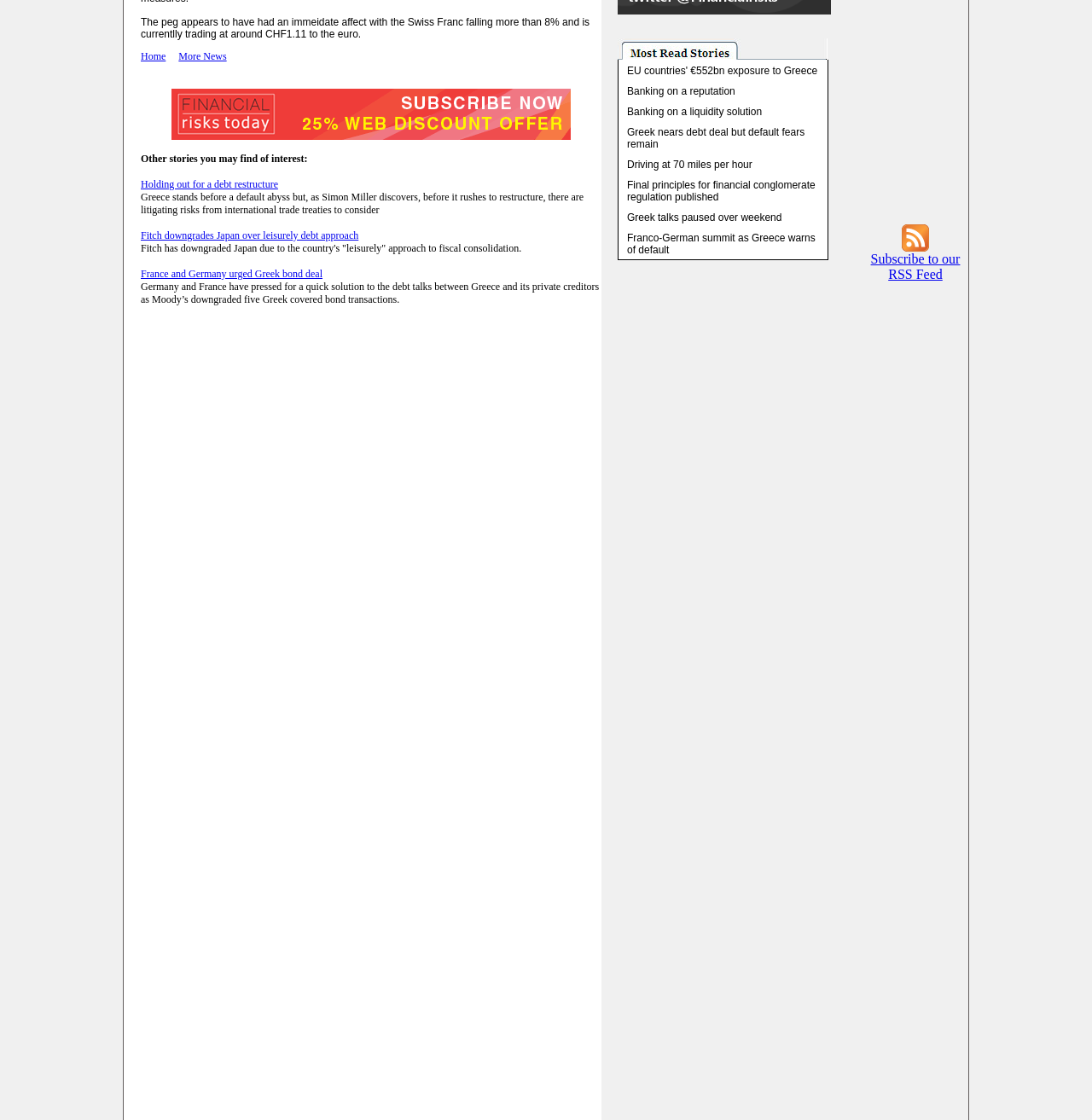Locate the bounding box of the UI element described by: "Subscribe to our RSS Feed" in the given webpage screenshot.

[0.797, 0.225, 0.879, 0.251]